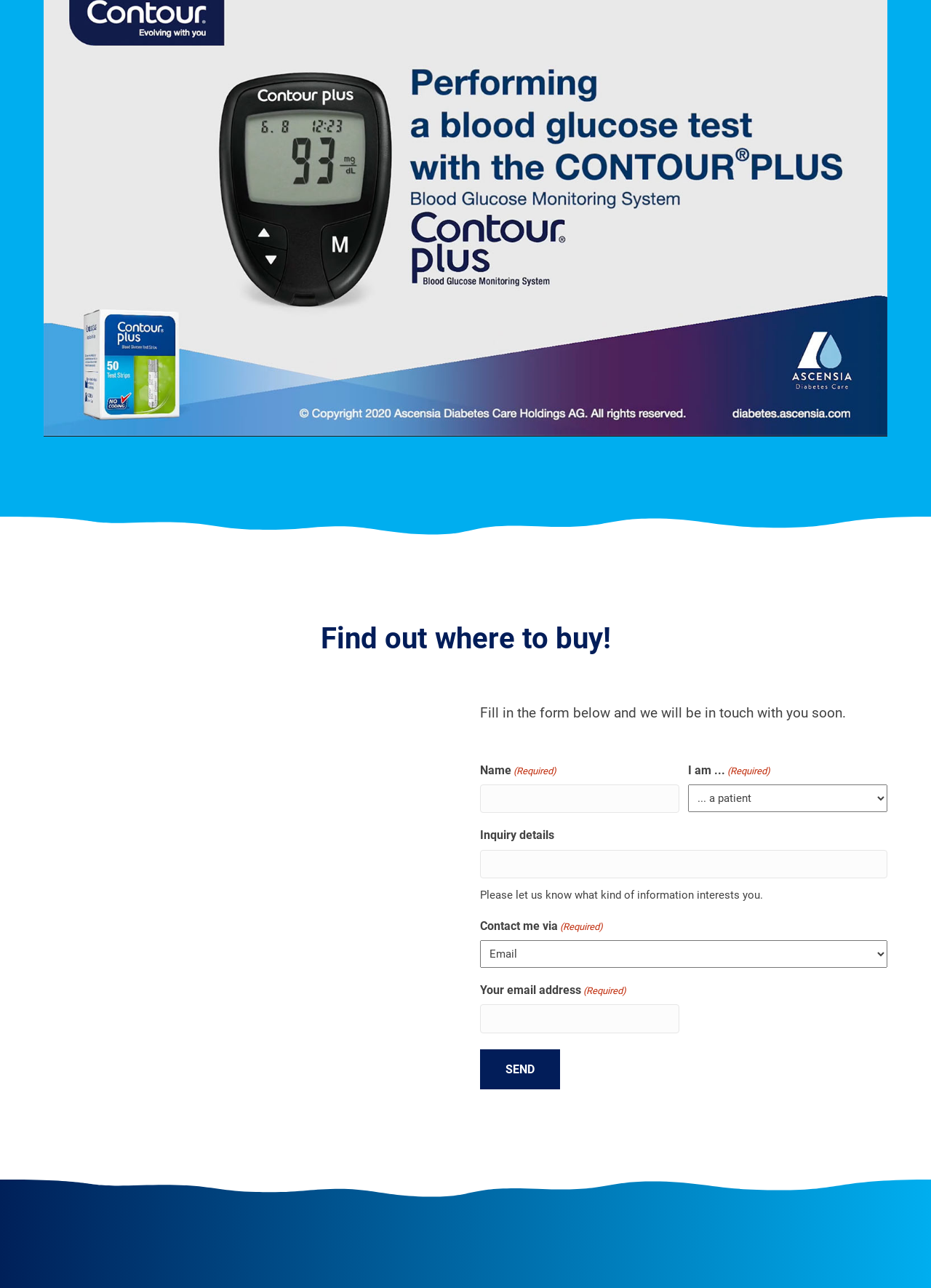Use a single word or phrase to answer the question: 
What is the orientation of the time slider?

Horizontal